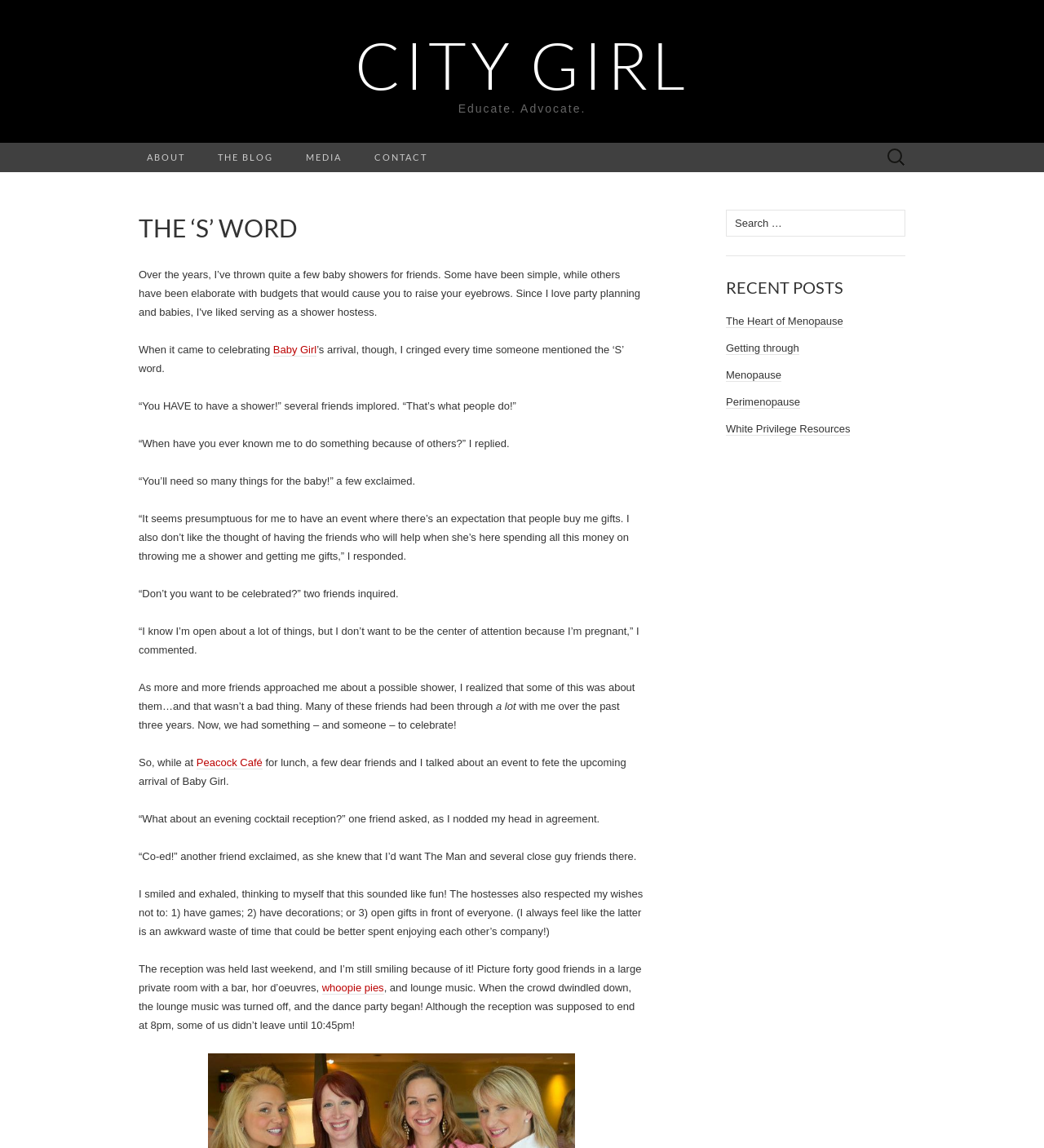Locate the bounding box coordinates of the element that needs to be clicked to carry out the instruction: "Read the post about Baby Girl". The coordinates should be given as four float numbers ranging from 0 to 1, i.e., [left, top, right, bottom].

[0.262, 0.299, 0.303, 0.311]